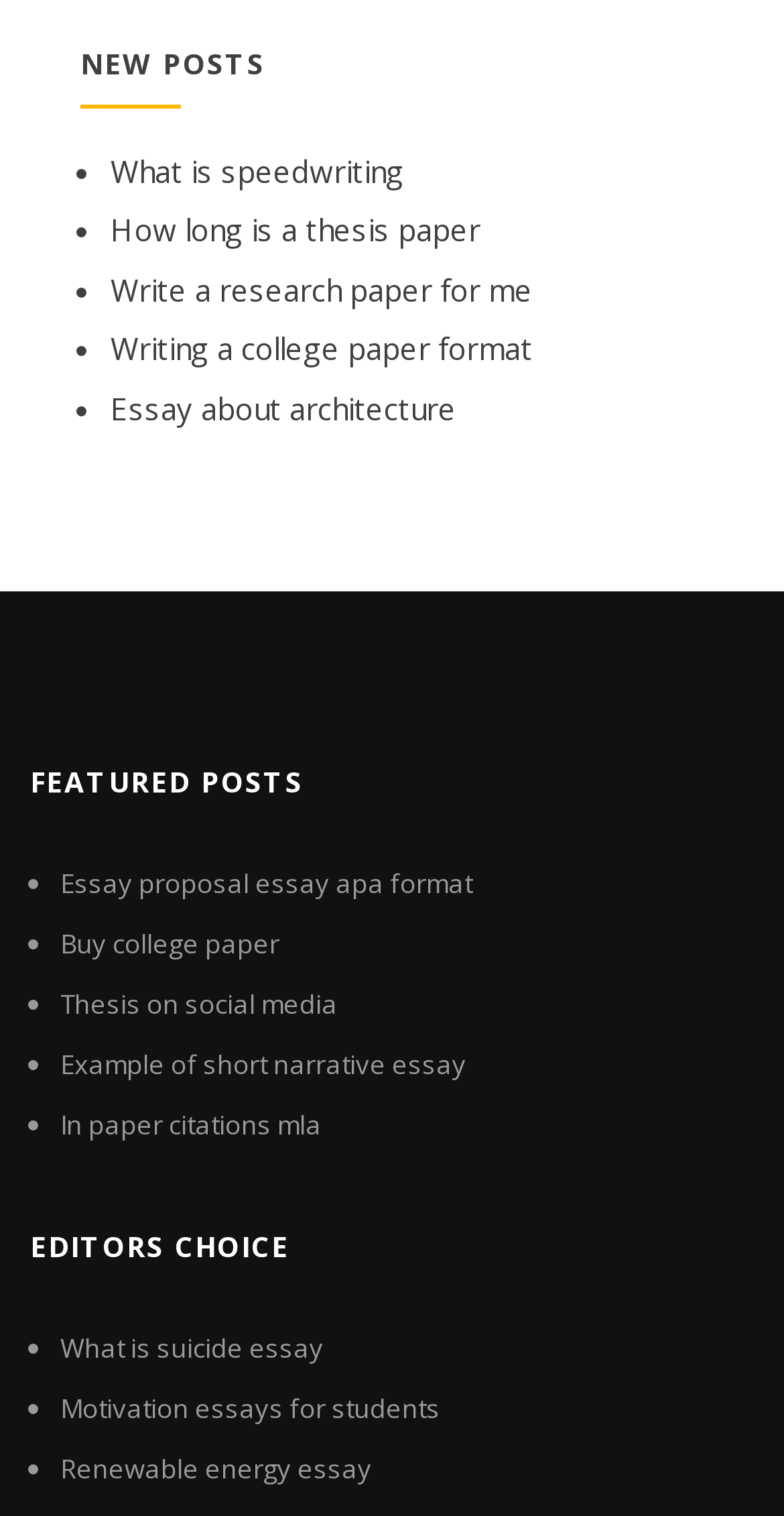Kindly provide the bounding box coordinates of the section you need to click on to fulfill the given instruction: "Learn about renewable energy essay".

[0.077, 0.957, 0.474, 0.981]